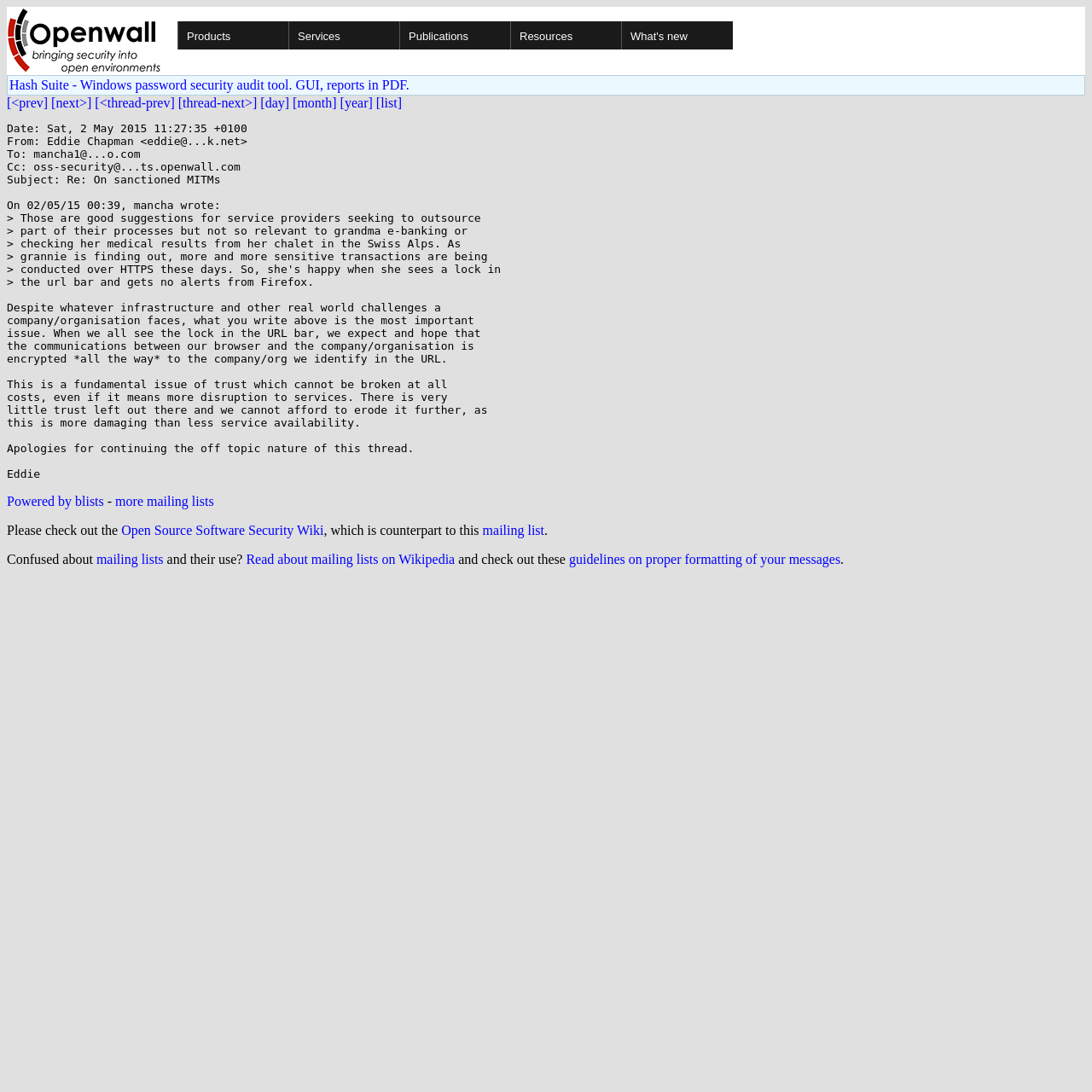Bounding box coordinates should be provided in the format (top-left x, top-left y, bottom-right x, bottom-right y) with all values between 0 and 1. Identify the bounding box for this UI element: [day]

[0.239, 0.088, 0.265, 0.101]